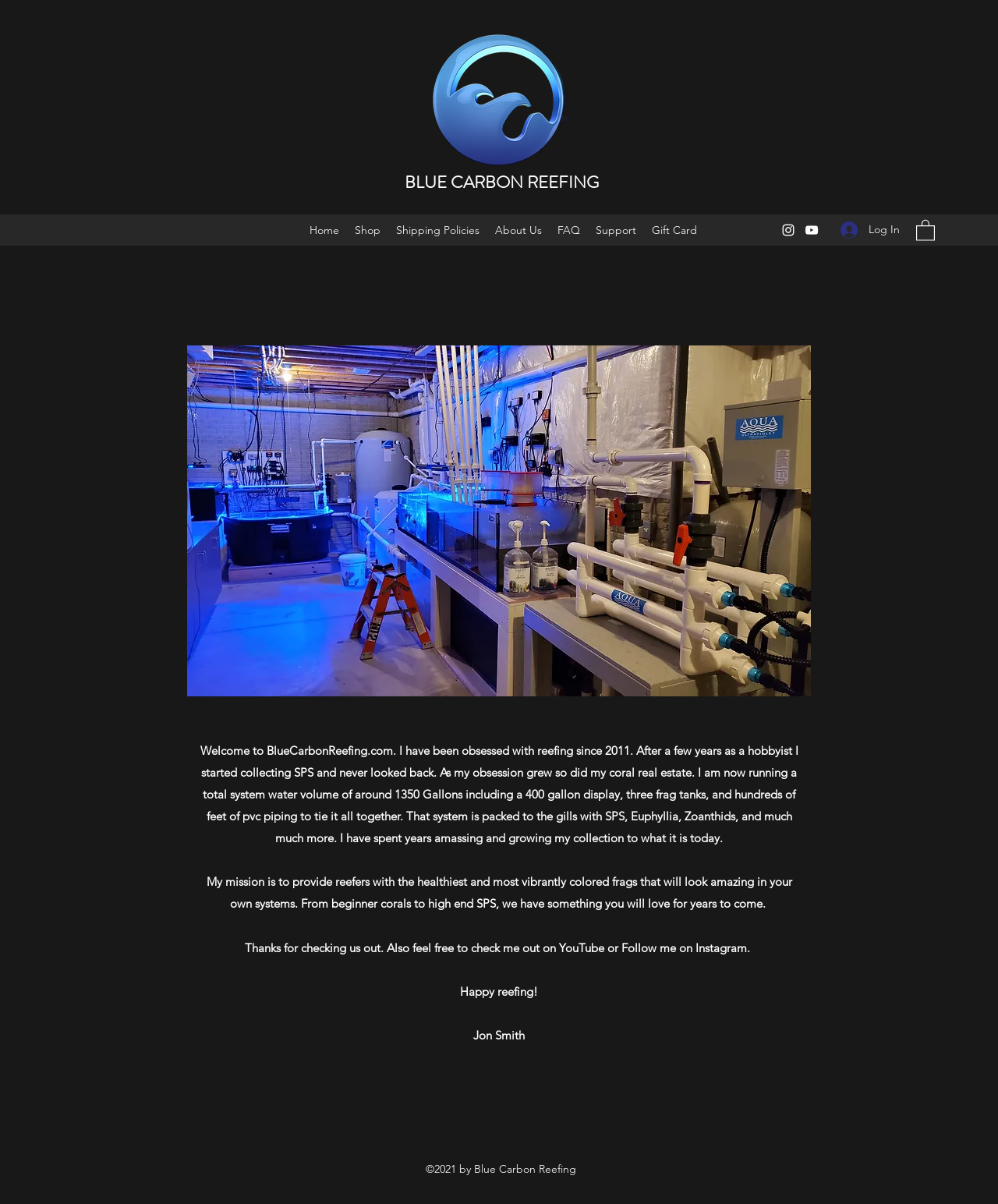Provide the bounding box coordinates for the area that should be clicked to complete the instruction: "Click the 'Log In' button".

[0.831, 0.179, 0.912, 0.203]